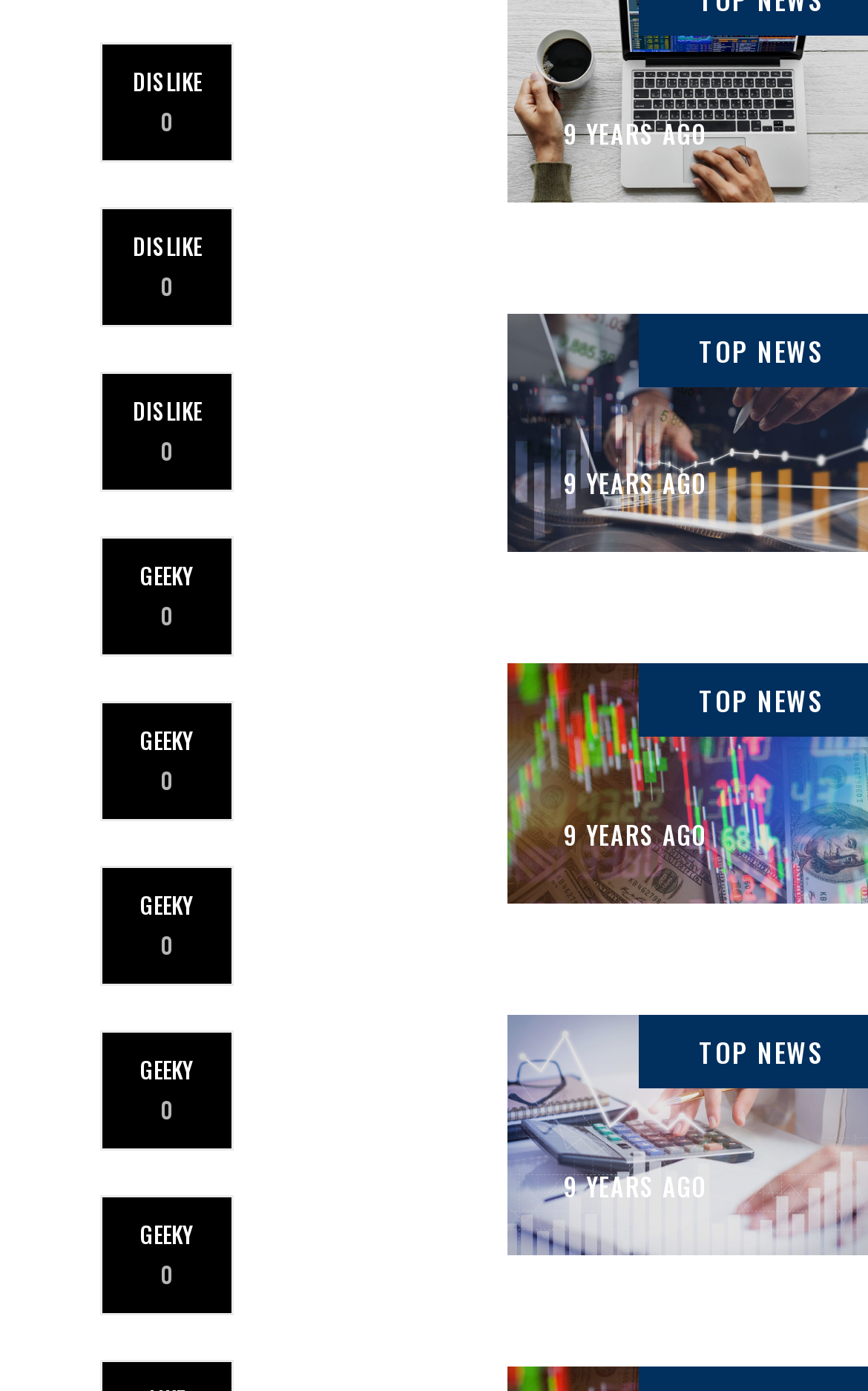What is the text on the links in the right column? Observe the screenshot and provide a one-word or short phrase answer.

9 YEARS AGO